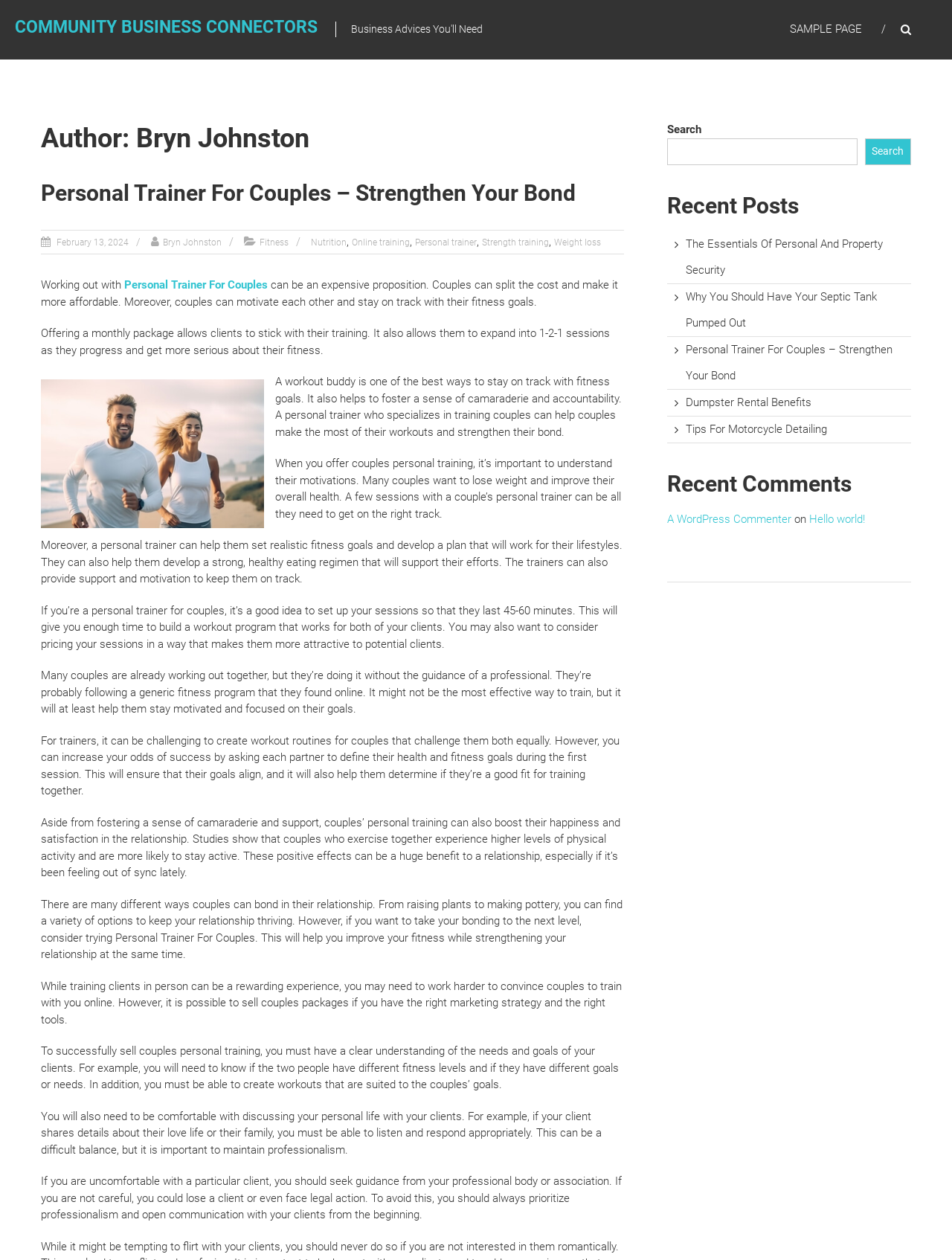What type of training does Bryn Johnston offer?
Please provide a single word or phrase as the answer based on the screenshot.

Fitness and nutrition